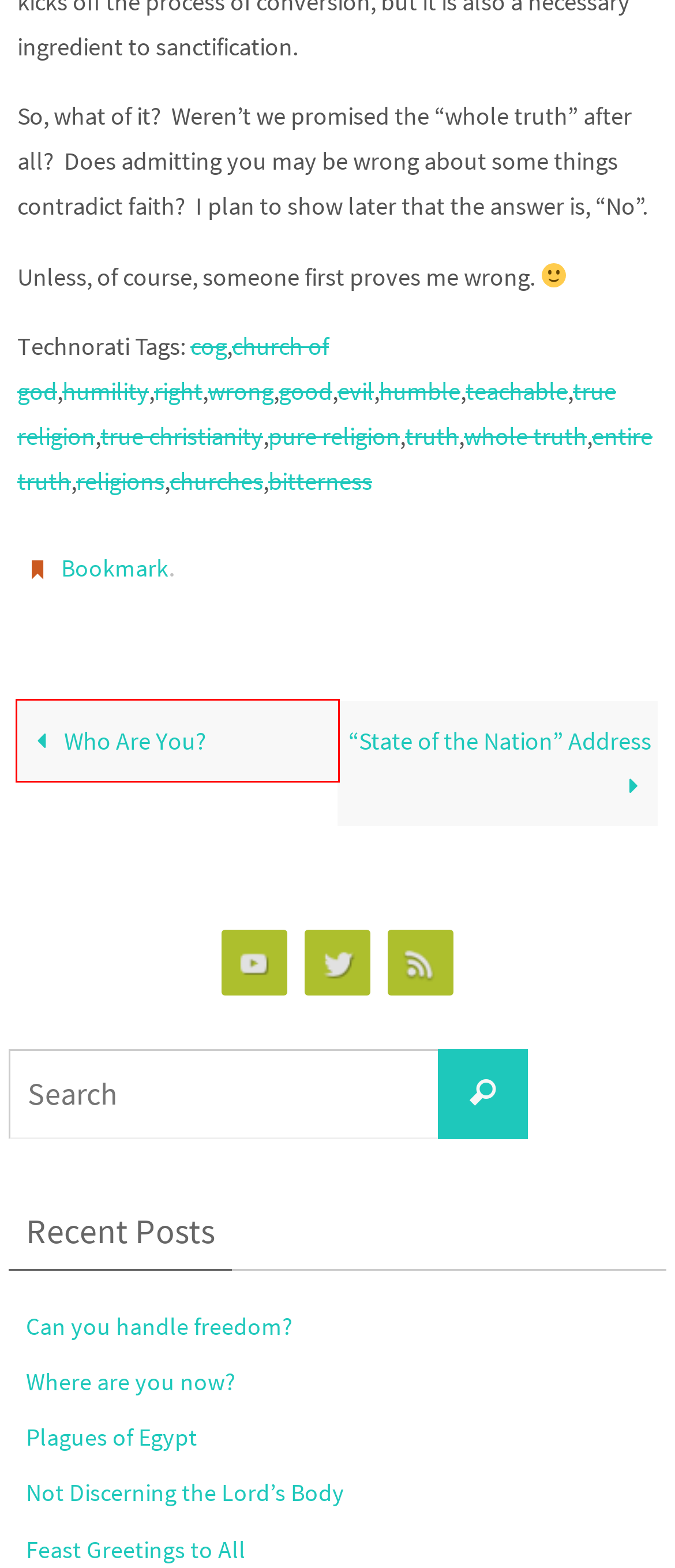You see a screenshot of a webpage with a red bounding box surrounding an element. Pick the webpage description that most accurately represents the new webpage after interacting with the element in the red bounding box. The options are:
A. Feast Greetings to All – Church of God Perspective
B. Not Discerning the Lord’s Body – Church of God Perspective
C. False Christianity – Church of God Perspective
D. Can you handle freedom? – Church of God Perspective
E. “State of the Nation” Address – Church of God Perspective
F. Where are you now? – Church of God Perspective
G. Plagues of Egypt – Church of God Perspective
H. Who Are You? – Church of God Perspective

H